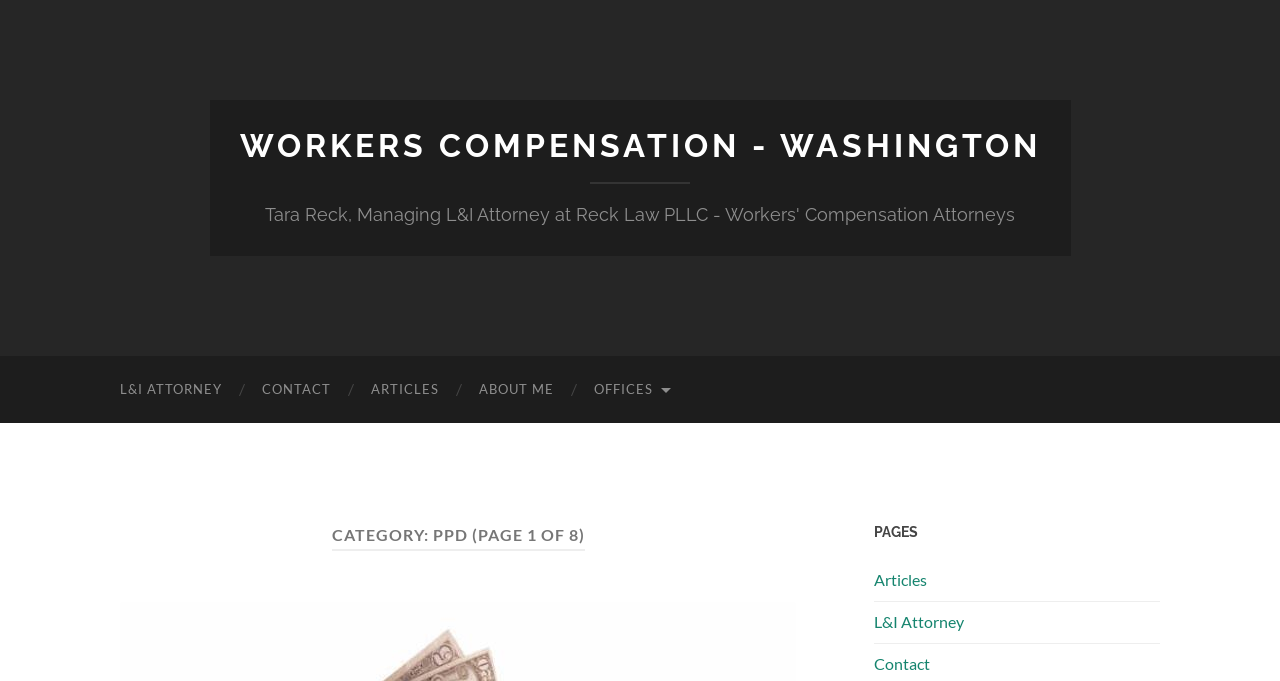What is the vertical position of the 'CATEGORY' heading?
Refer to the image and offer an in-depth and detailed answer to the question.

By comparing the y1 and y2 coordinates of the 'CATEGORY' heading with those of the top navigation bar links, I can determine that the 'CATEGORY' heading is located below the top navigation bar.